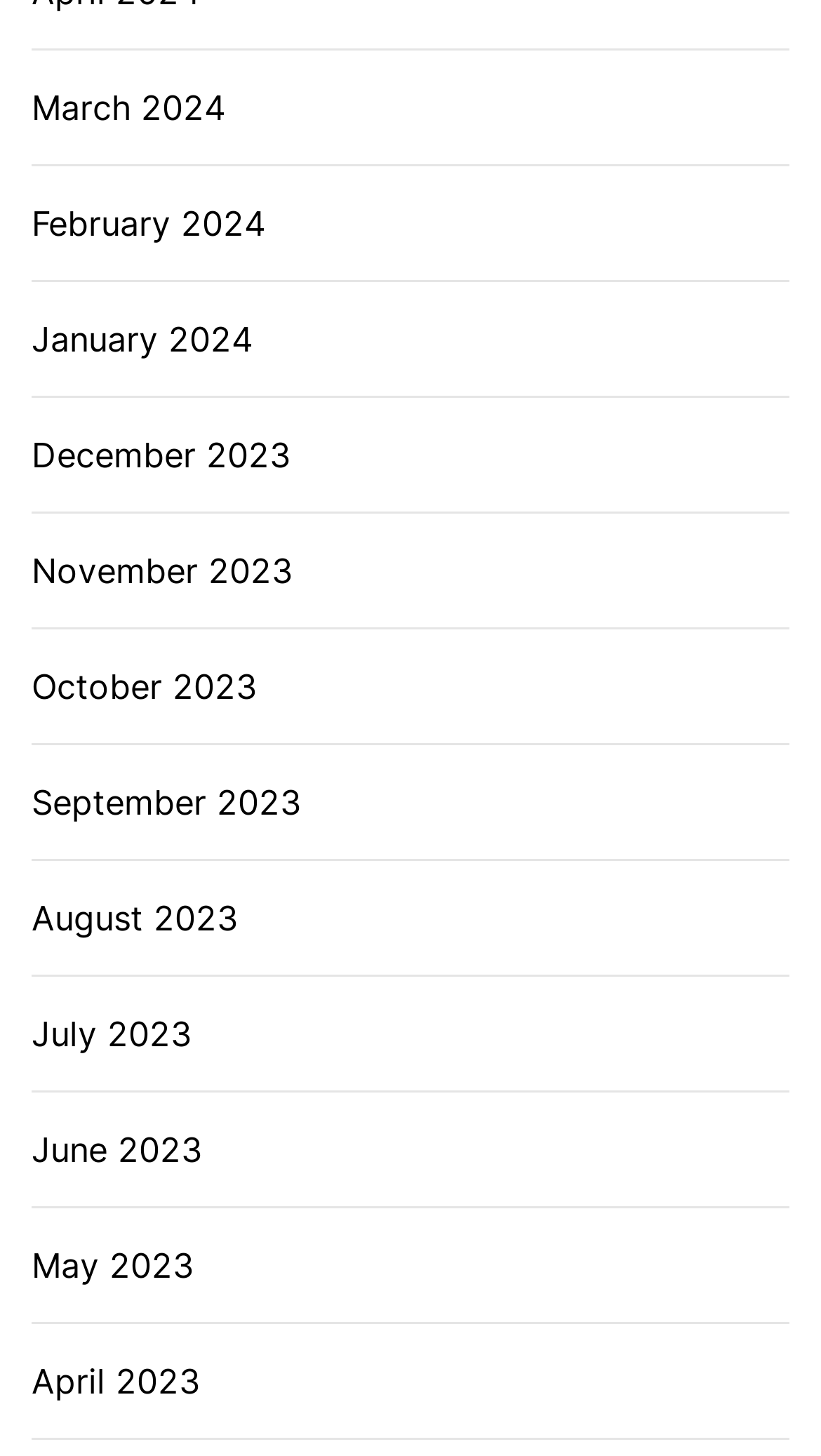How many months are listed?
Offer a detailed and exhaustive answer to the question.

I can count the number of links in the list, and there are 12 links, each representing a month from March 2024 to April 2023.